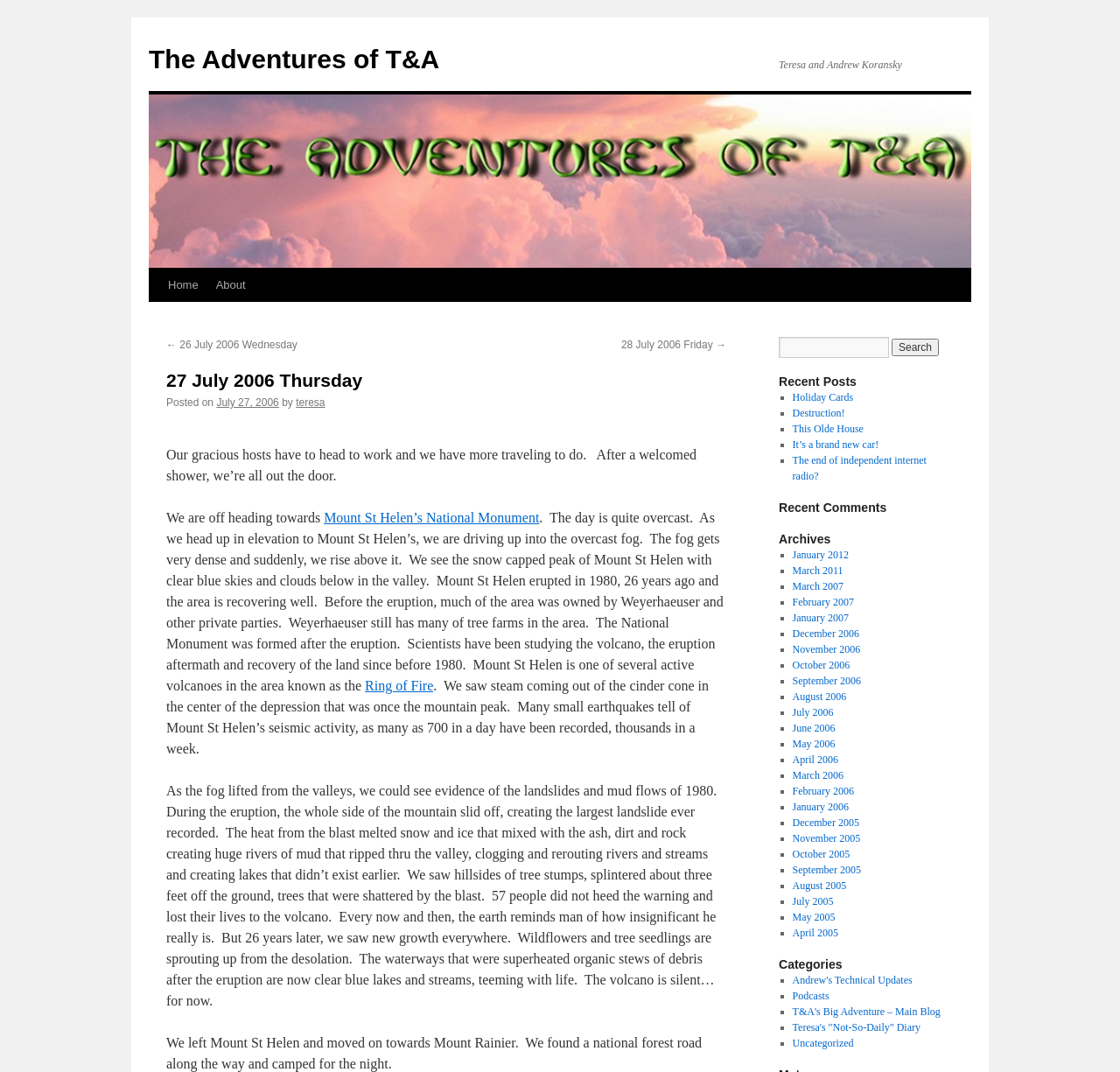Provide a comprehensive description of the webpage.

This webpage is a blog post titled "27 July 2006 Thursday | The Adventures of T&A". At the top, there is a link to the blog's homepage, followed by a static text "Teresa and Andrew Koransky". A "Skip to content" link is located below. 

The main content area is divided into two sections. On the left, there are navigation links, including "Home", "About", and links to previous and next posts. Below these links, there is a heading with the date "27 July 2006 Thursday", followed by a paragraph of text describing the authors' travel experiences. The text is divided into several paragraphs, with links to "Mount St Helen's National Monument" and "Ring of Fire" embedded within. 

On the right side, there is a search bar with a "Search" button. Below the search bar, there are three sections: "Recent Posts", "Recent Comments", and "Archives". The "Recent Posts" section lists several links to recent blog posts, each preceded by a bullet point. The "Recent Comments" section is empty, and the "Archives" section lists links to blog posts from various months and years, also preceded by bullet points.